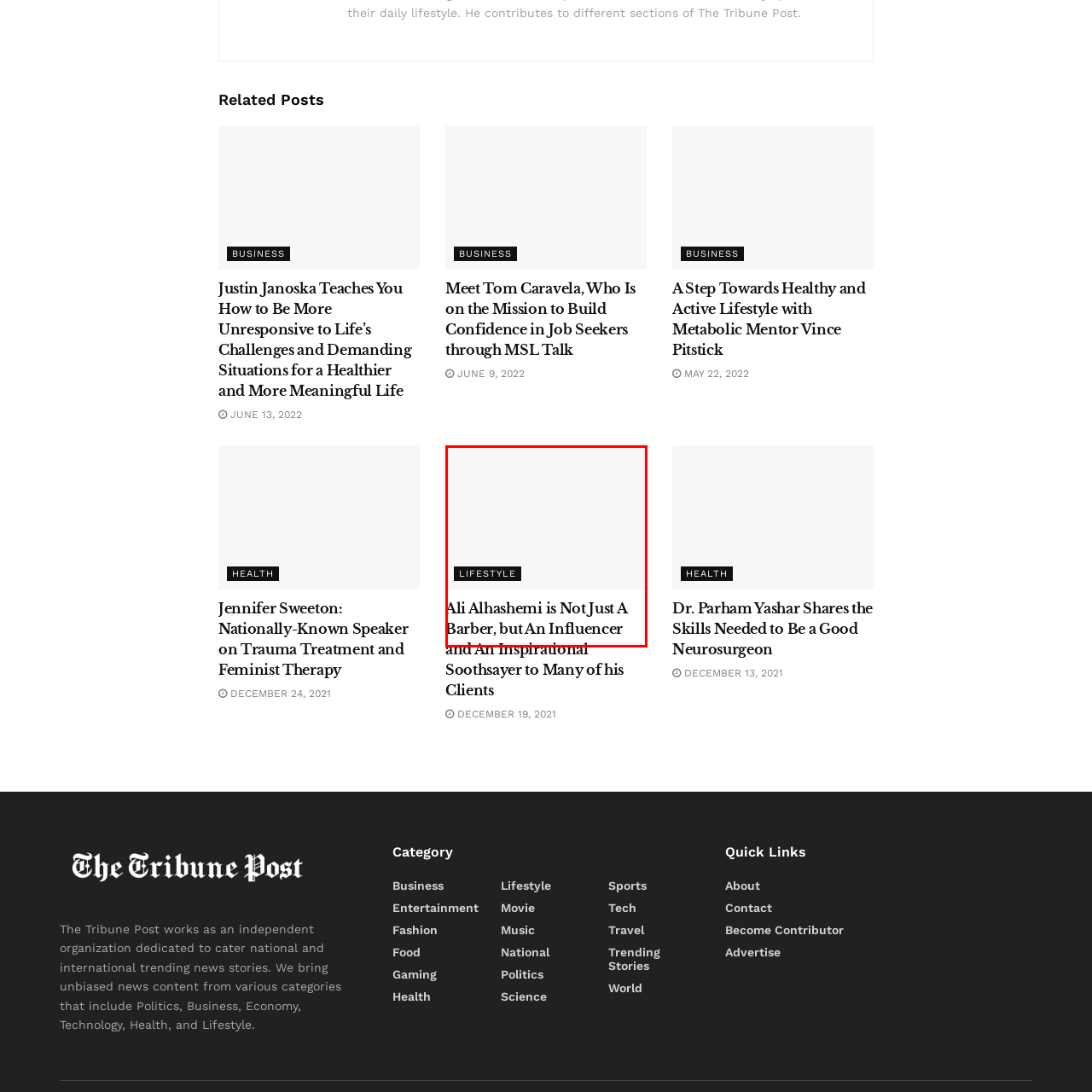What is Ali Alhashemi beyond being a barber?
Observe the image inside the red-bordered box and offer a detailed answer based on the visual details you find.

The article highlights Ali Alhashemi's multifaceted role, portraying him not just as a barber, but also as an influencer and an inspirational soothsayer to many of his clients.